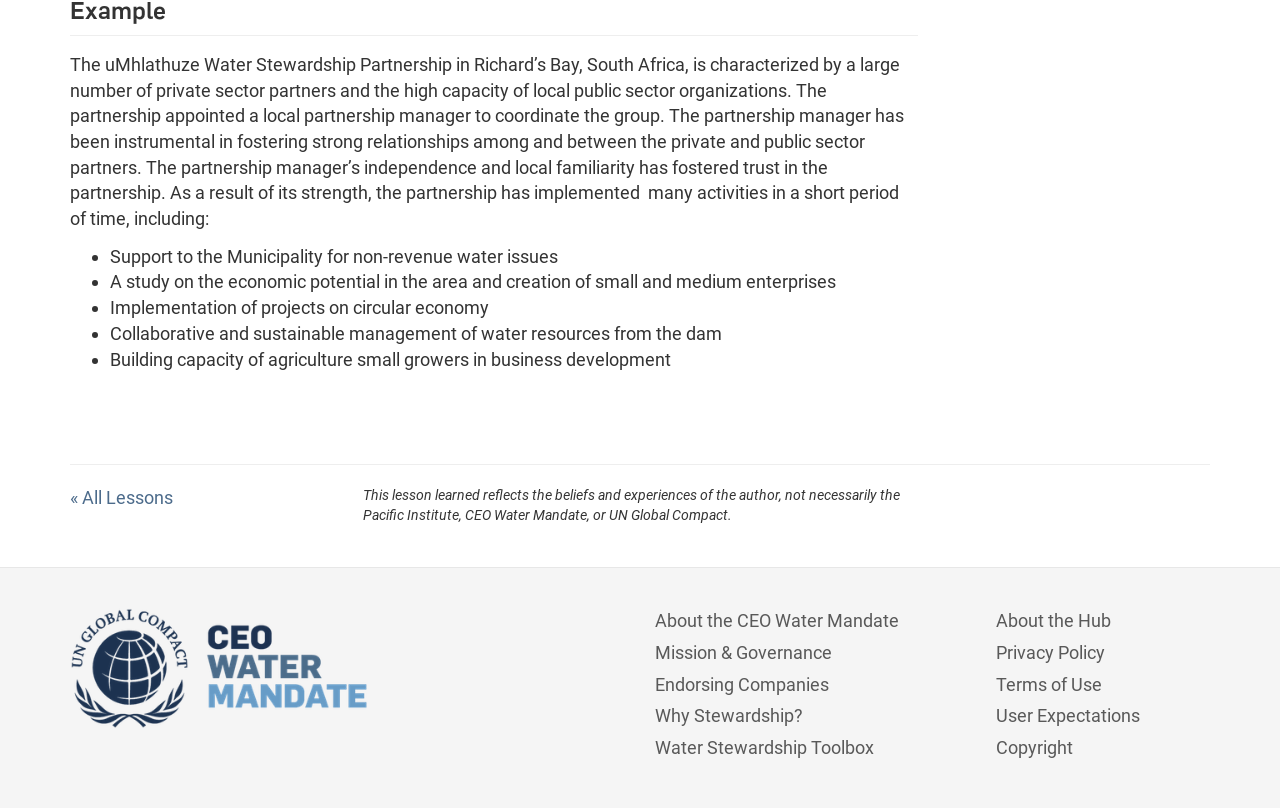Please determine the bounding box coordinates of the clickable area required to carry out the following instruction: "Click on '« All Lessons'". The coordinates must be four float numbers between 0 and 1, represented as [left, top, right, bottom].

[0.055, 0.603, 0.135, 0.629]